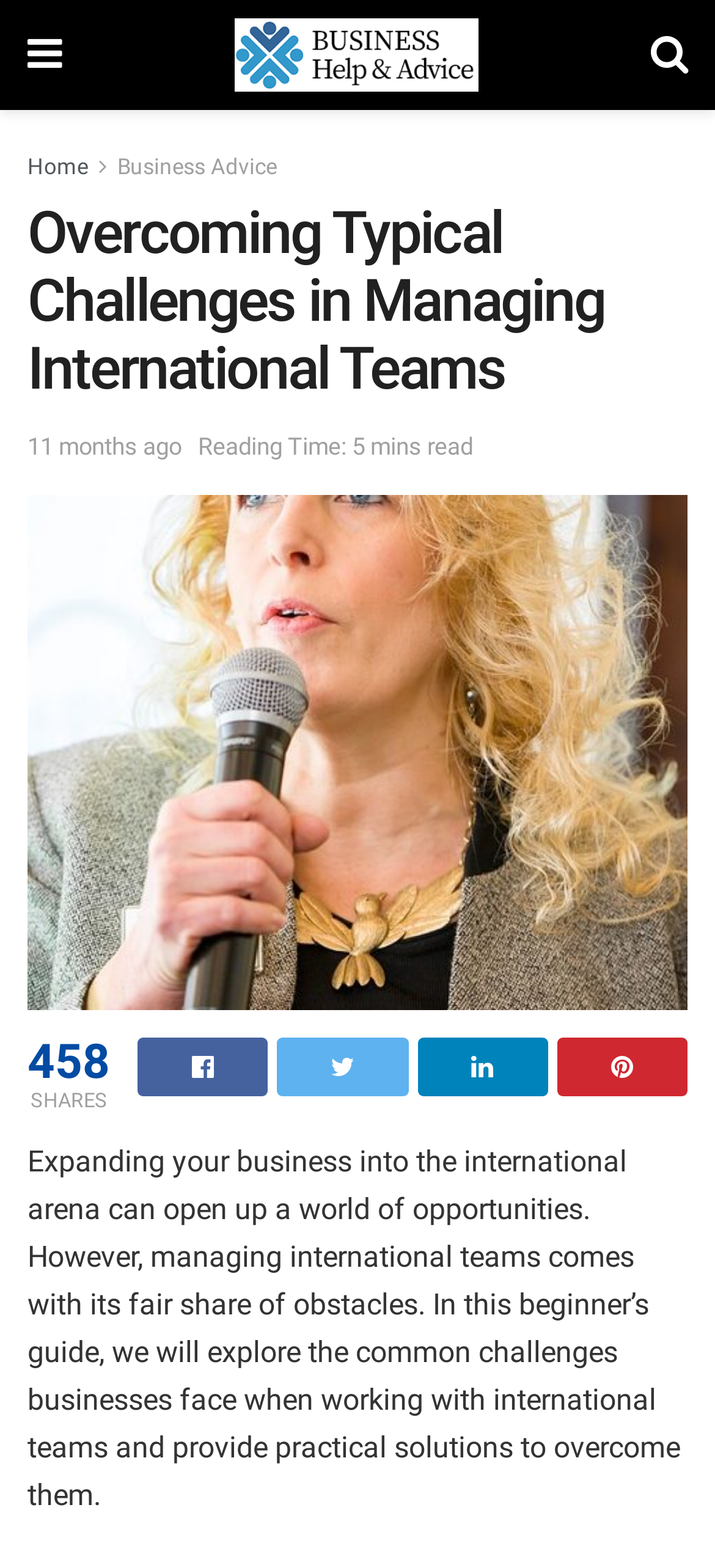Please determine the bounding box coordinates for the UI element described here. Use the format (top-left x, top-left y, bottom-right x, bottom-right y) with values bounded between 0 and 1: Request it

None